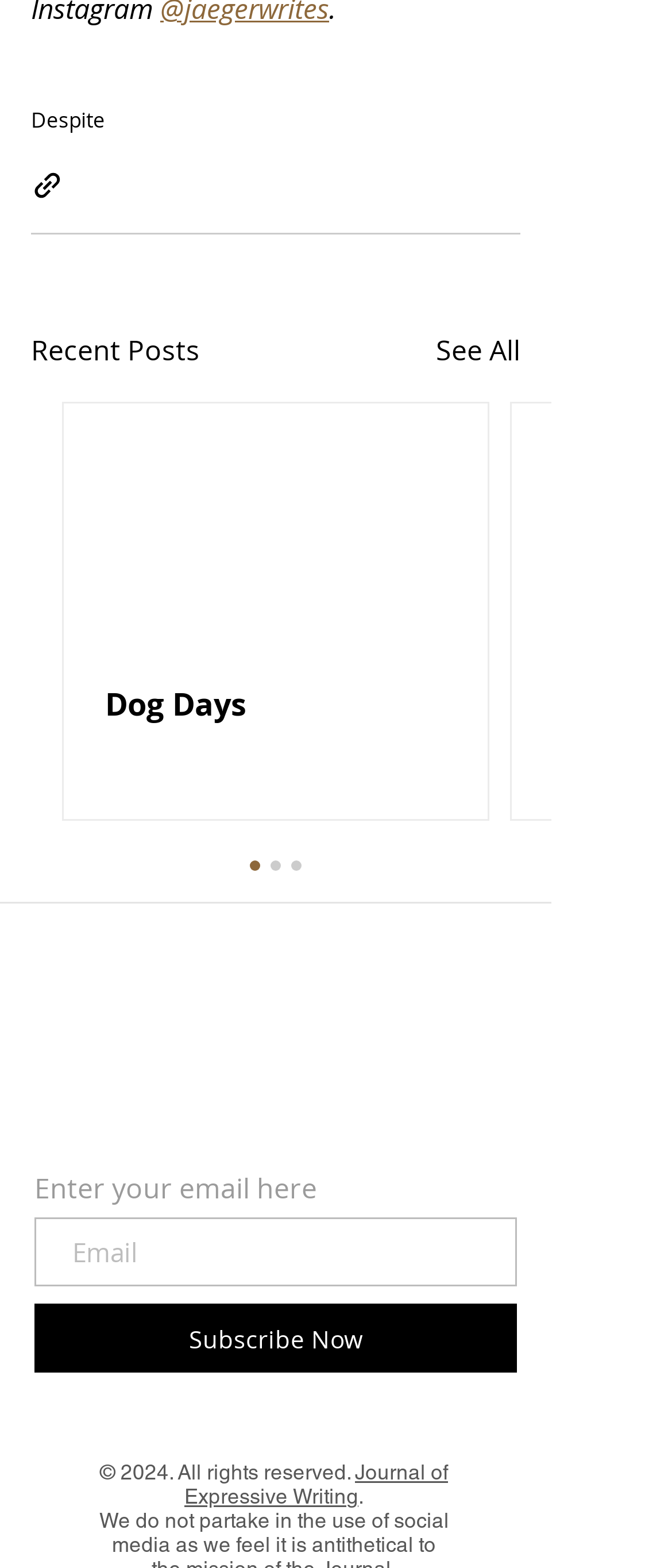What is the name of the journal?
Observe the image and answer the question with a one-word or short phrase response.

Journal of Expressive Writing